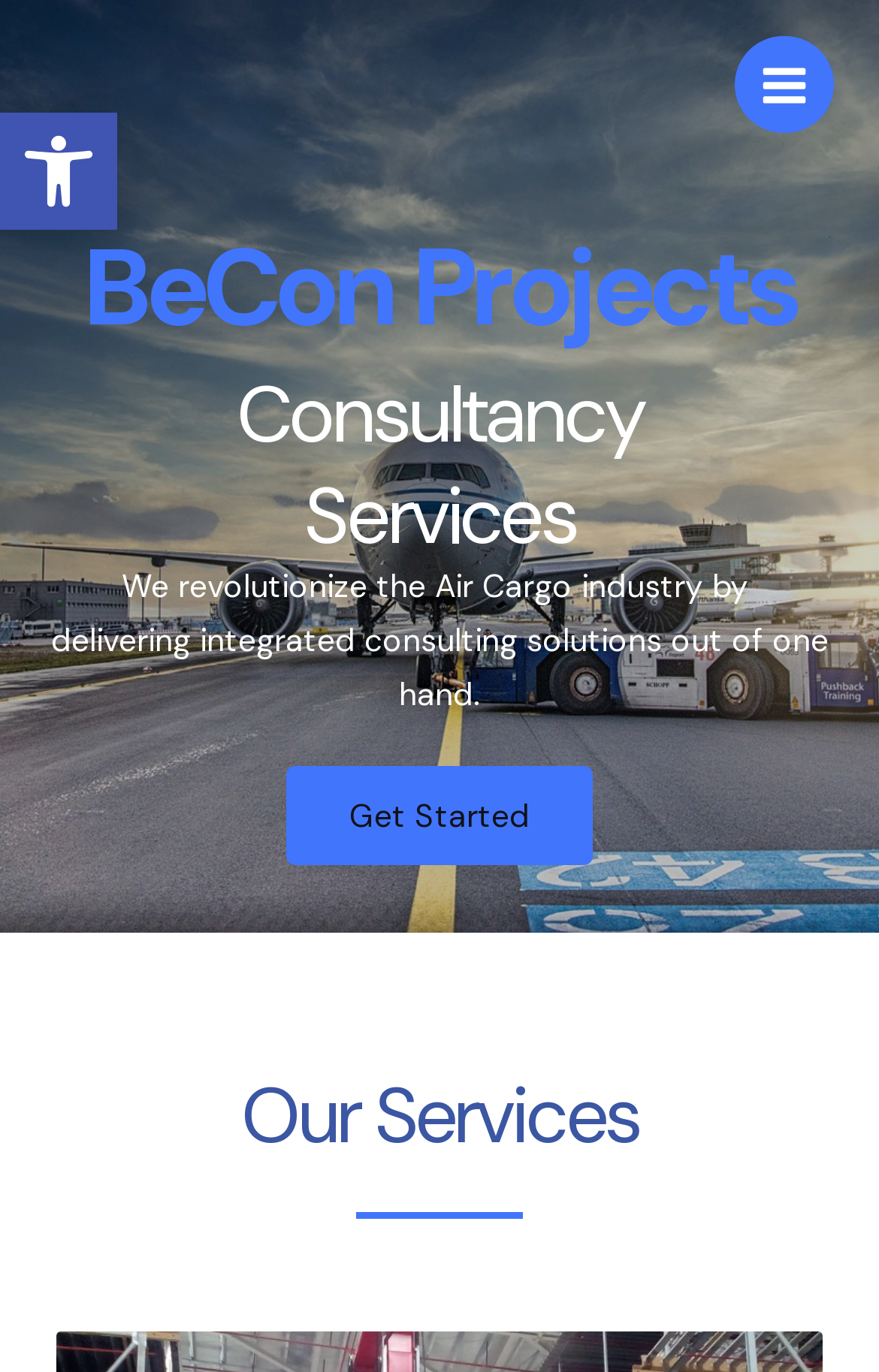What is the philosophy of BeCon Projects' consultancy services?
Please provide a comprehensive answer based on the visual information in the image.

Although the webpage mentions 'Our Philosophy' as a heading, the corresponding text is not provided, suggesting that the philosophy of BeCon Projects' consultancy services is not explicitly stated on this webpage.